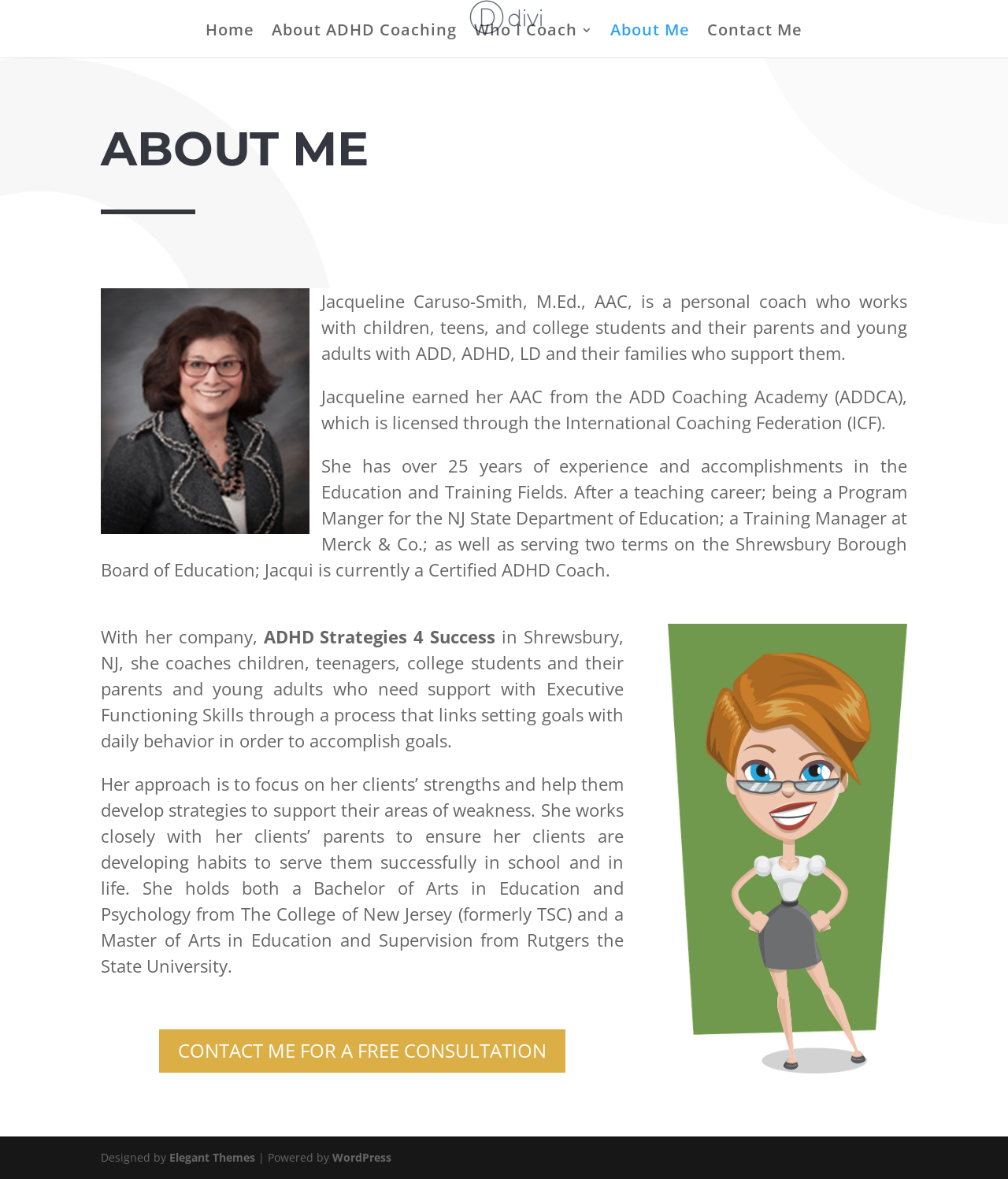Provide the bounding box coordinates of the HTML element this sentence describes: "Home". The bounding box coordinates consist of four float numbers between 0 and 1, i.e., [left, top, right, bottom].

[0.204, 0.021, 0.252, 0.049]